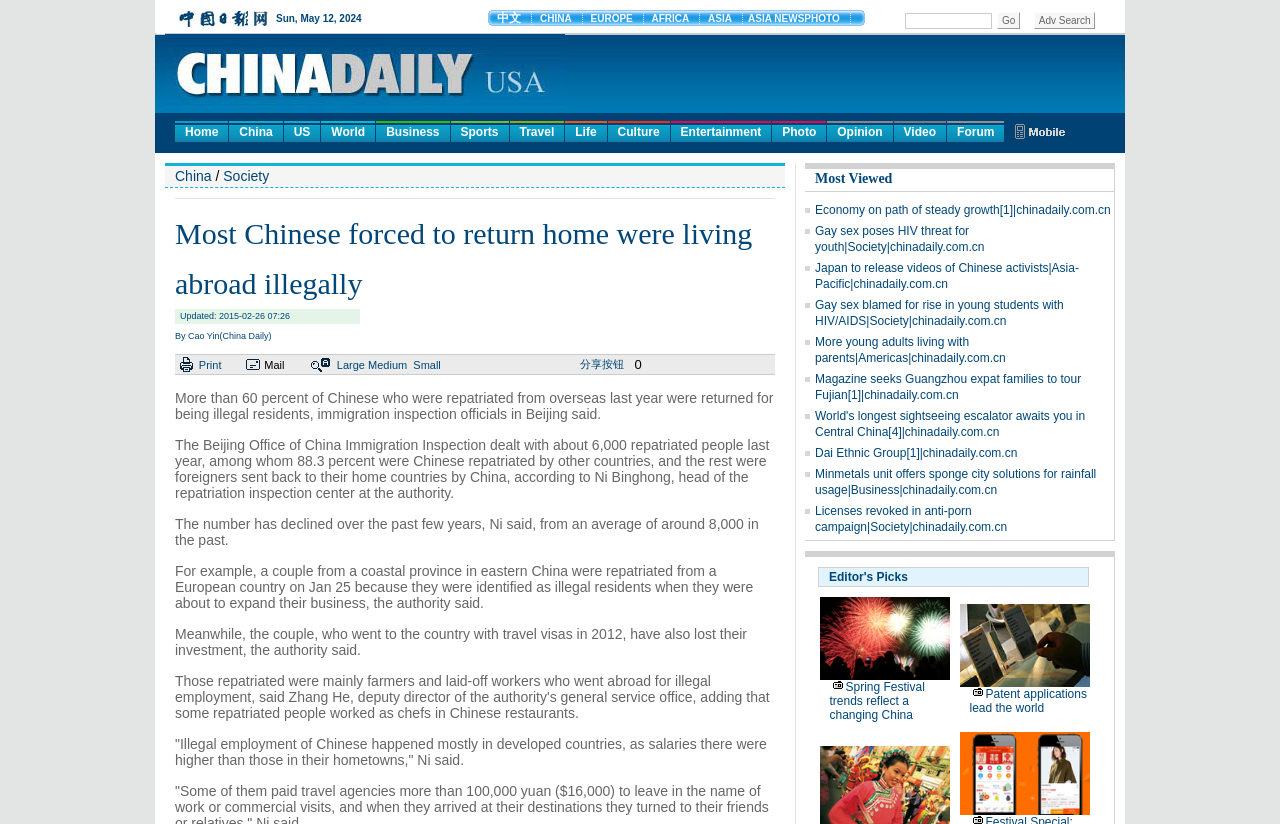What is the title of the most viewed article?
Provide a thorough and detailed answer to the question.

The most viewed articles are listed on the right side of the webpage, and the title of the first article is 'Economy on path of steady growth'.